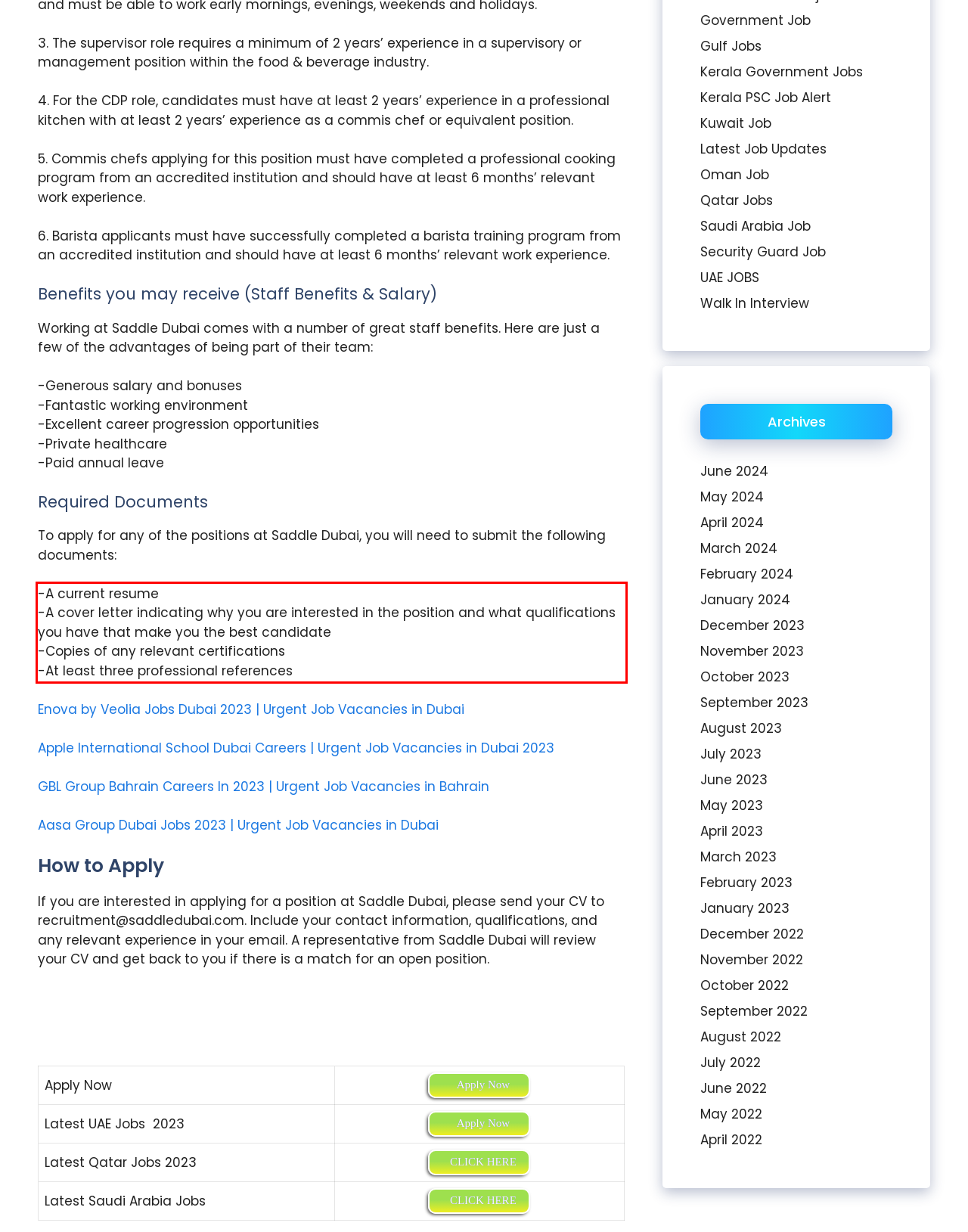Please recognize and transcribe the text located inside the red bounding box in the webpage image.

-A current resume -A cover letter indicating why you are interested in the position and what qualifications you have that make you the best candidate -Copies of any relevant certifications -At least three professional references